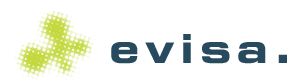What does the greenish pattern resemble?
With the help of the image, please provide a detailed response to the question.

The caption describes the logo of EVISA as having a greenish pattern that resembles a plus sign or cross, suggesting a focus on collaboration and positive impact.